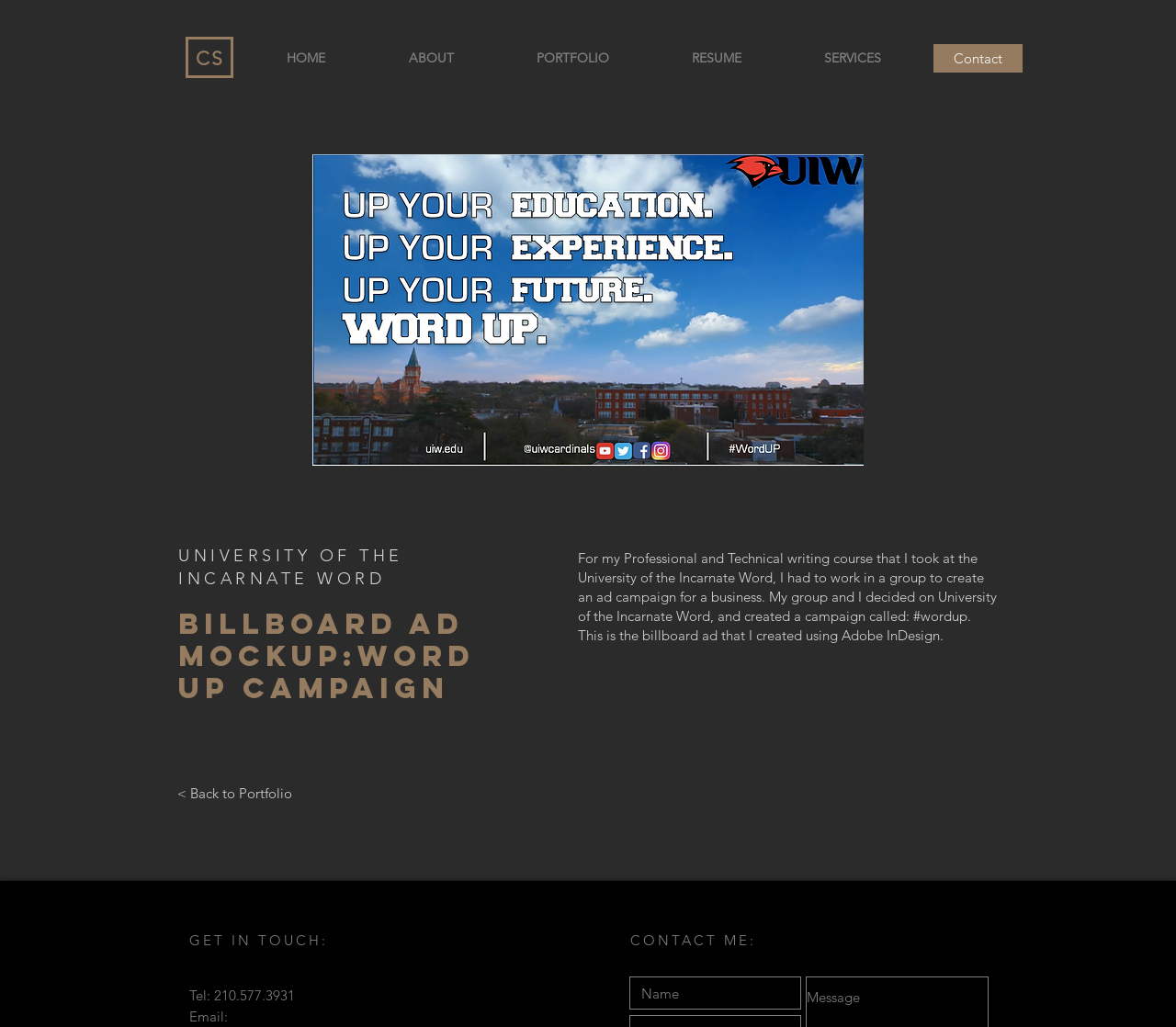Please give a succinct answer using a single word or phrase:
How many links are in the navigation section?

5